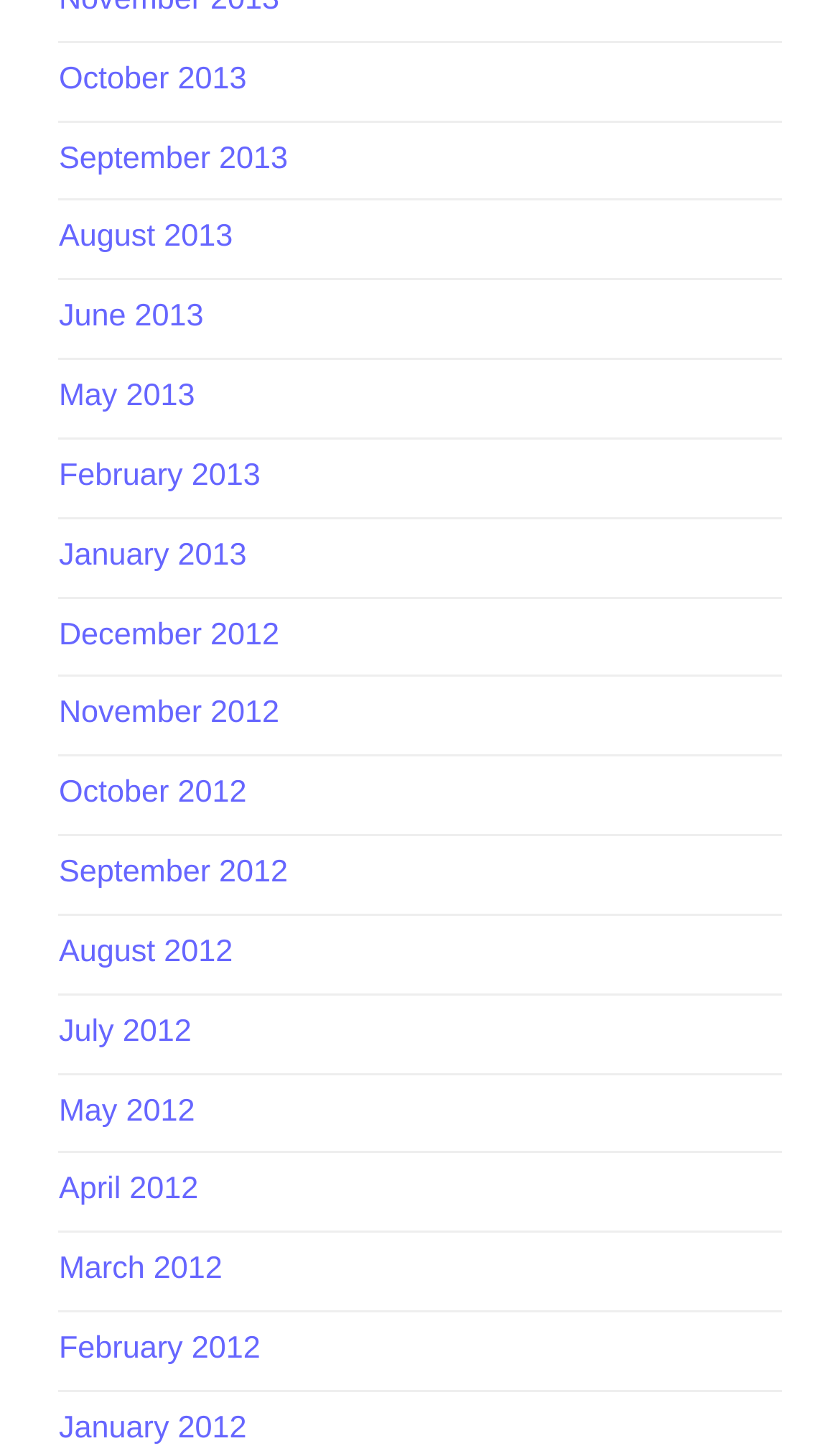Find the bounding box coordinates of the clickable area required to complete the following action: "view October 2013".

[0.07, 0.043, 0.294, 0.067]